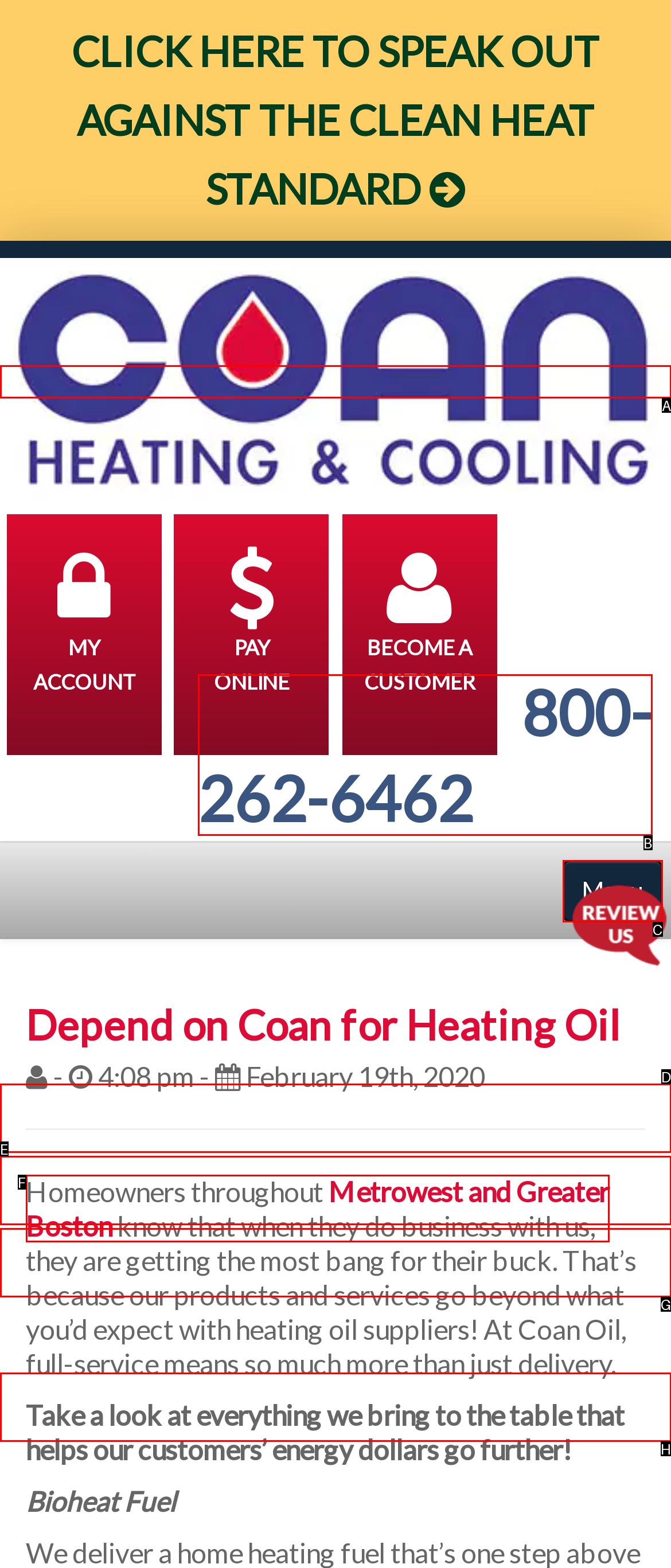Identify the letter of the UI element needed to carry out the task: go to Think Up Themes Ltd website
Reply with the letter of the chosen option.

None